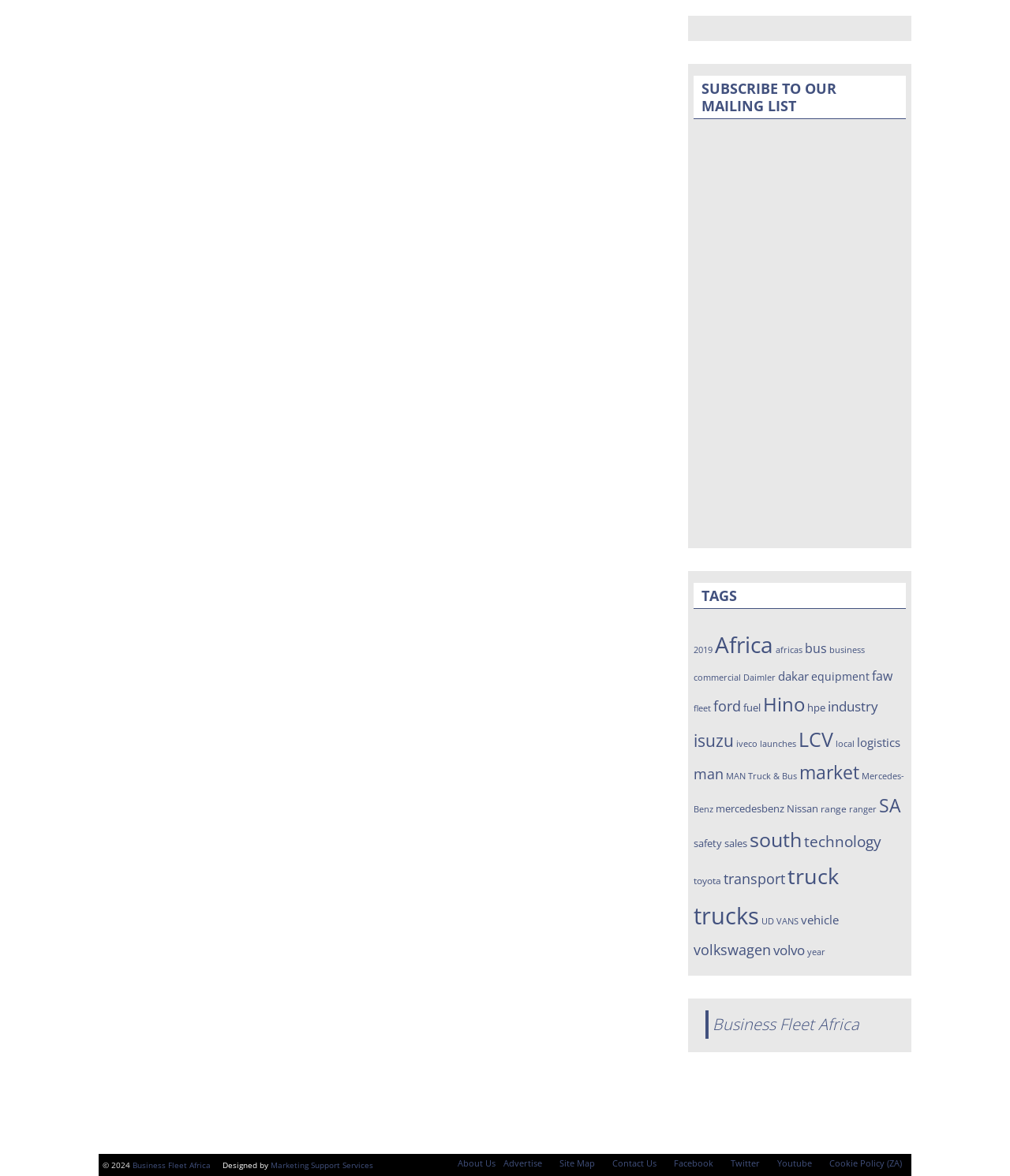Using the description: "About Us", determine the UI element's bounding box coordinates. Ensure the coordinates are in the format of four float numbers between 0 and 1, i.e., [left, top, right, bottom].

[0.453, 0.985, 0.491, 0.994]